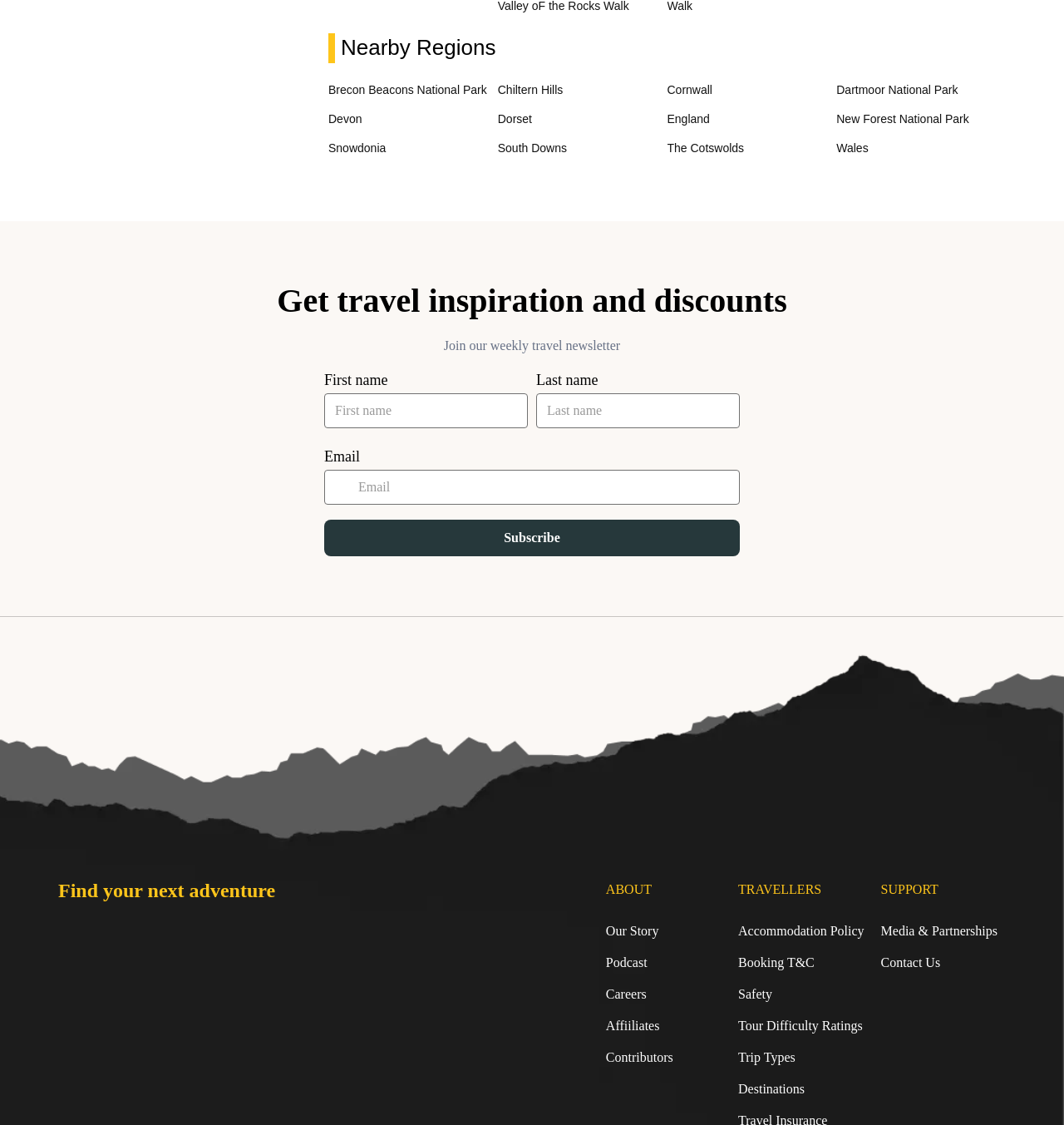Find the bounding box coordinates of the element to click in order to complete the given instruction: "Explore the Lorna Doone Valley Trail."

[0.309, 0.018, 0.46, 0.036]